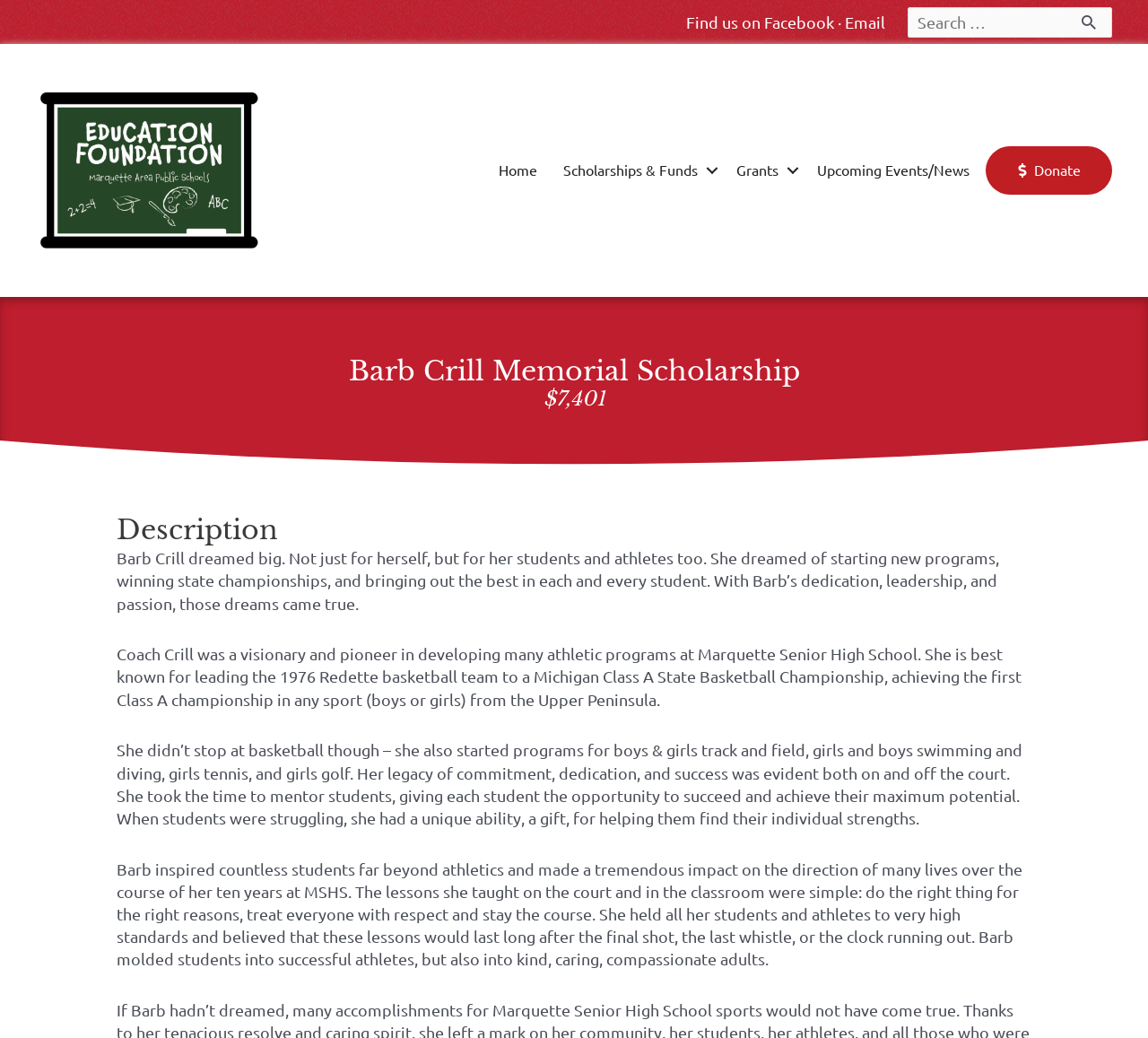Please identify the bounding box coordinates of the element I need to click to follow this instruction: "Email us".

[0.736, 0.012, 0.771, 0.03]